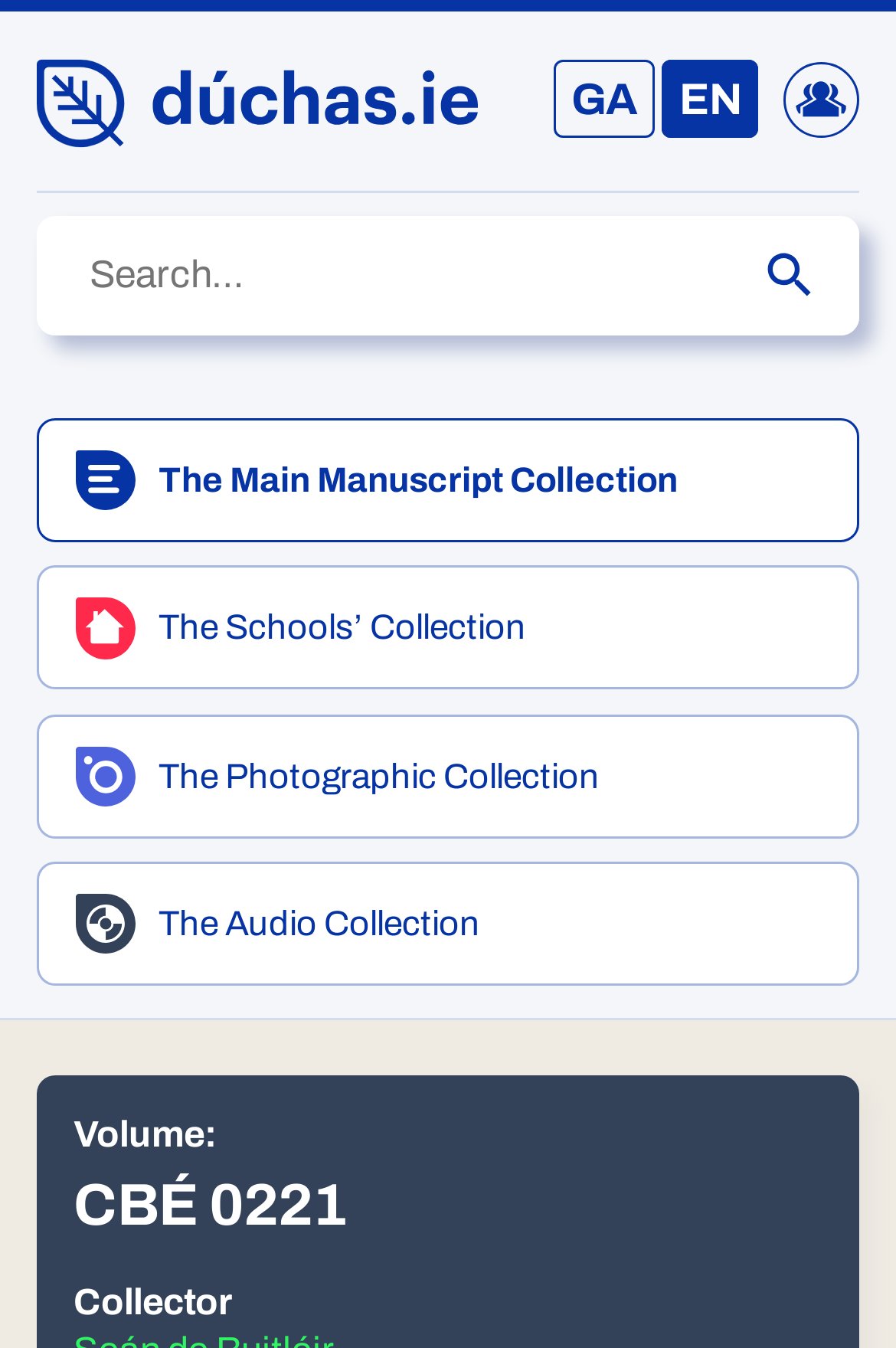With reference to the image, please provide a detailed answer to the following question: What is the role of the person mentioned in the description?

I looked at the description list term on the webpage that says 'Collector' and it seems to be the role of the person mentioned in the description.